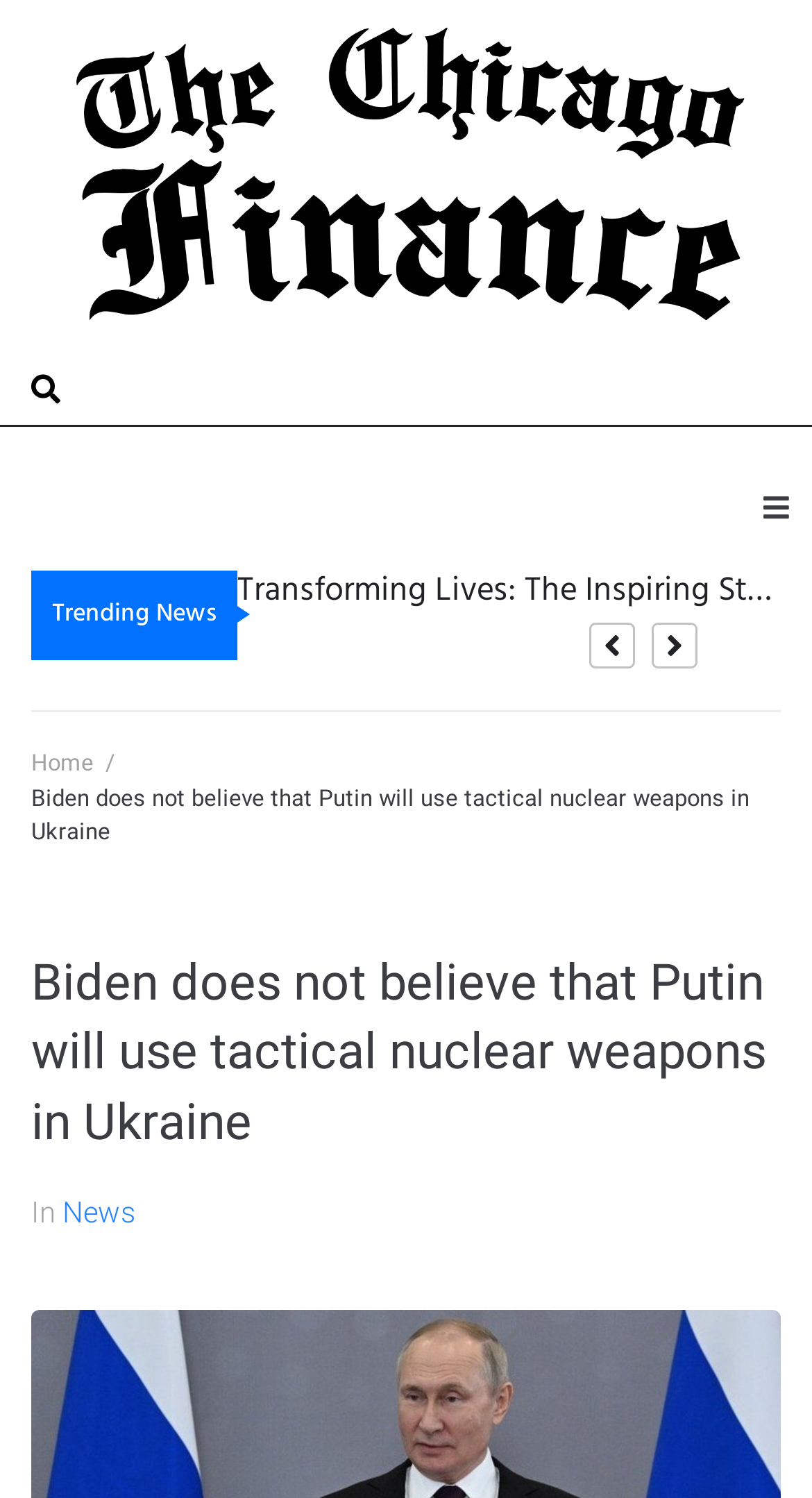Could you please study the image and provide a detailed answer to the question:
How many menu items are there?

I counted the number of menu items by looking at the button element with the text 'Open/Close Menu' and the link element with the text 'Home', which are likely to be the only two menu items.